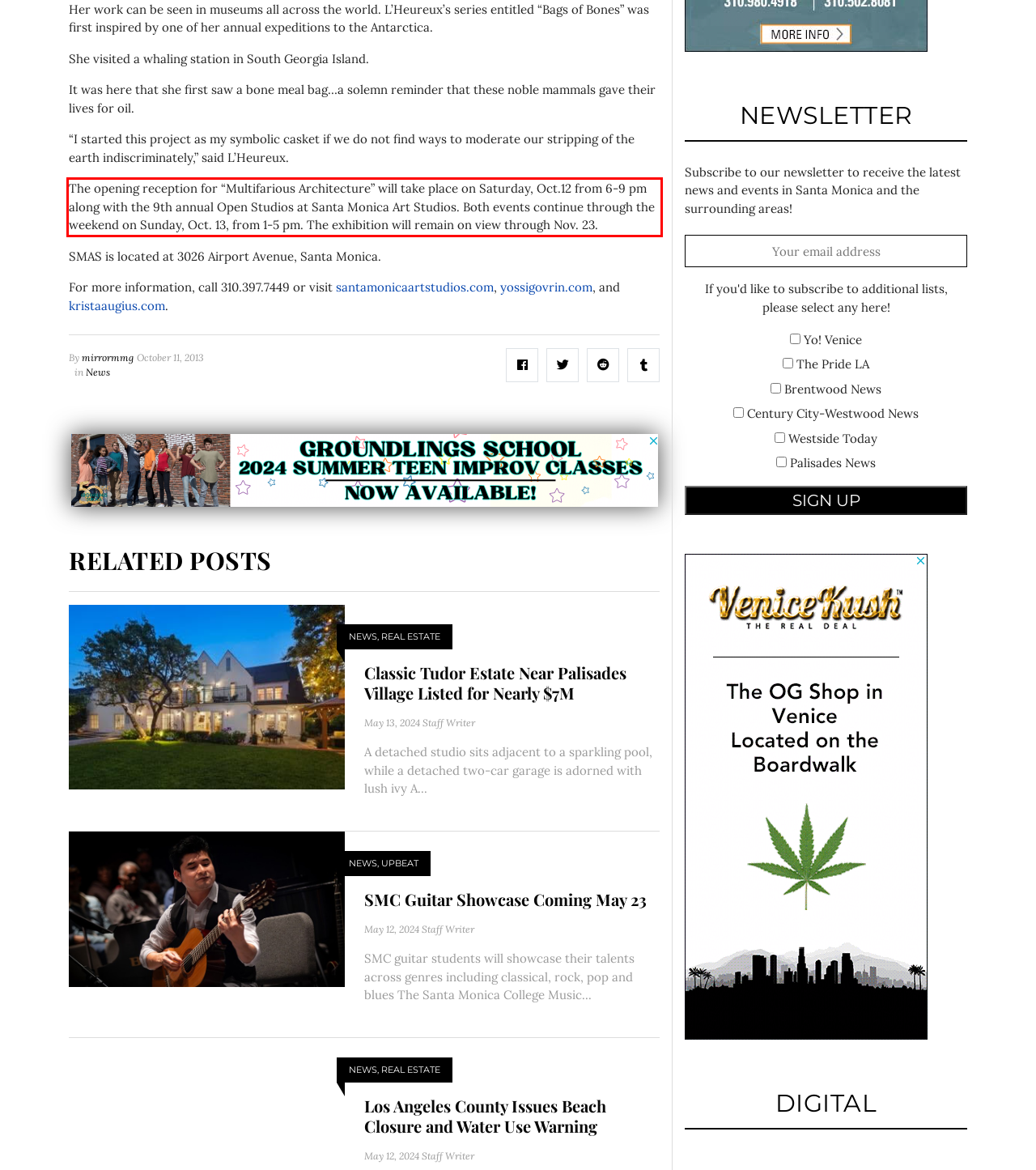You are provided with a screenshot of a webpage featuring a red rectangle bounding box. Extract the text content within this red bounding box using OCR.

The opening reception for “Multifarious Architecture” will take place on Saturday, Oct.12 from 6-9 pm along with the 9th annual Open Studios at Santa Monica Art Studios. Both events continue through the weekend on Sunday, Oct. 13, from 1-5 pm. The exhibition will remain on view through Nov. 23.